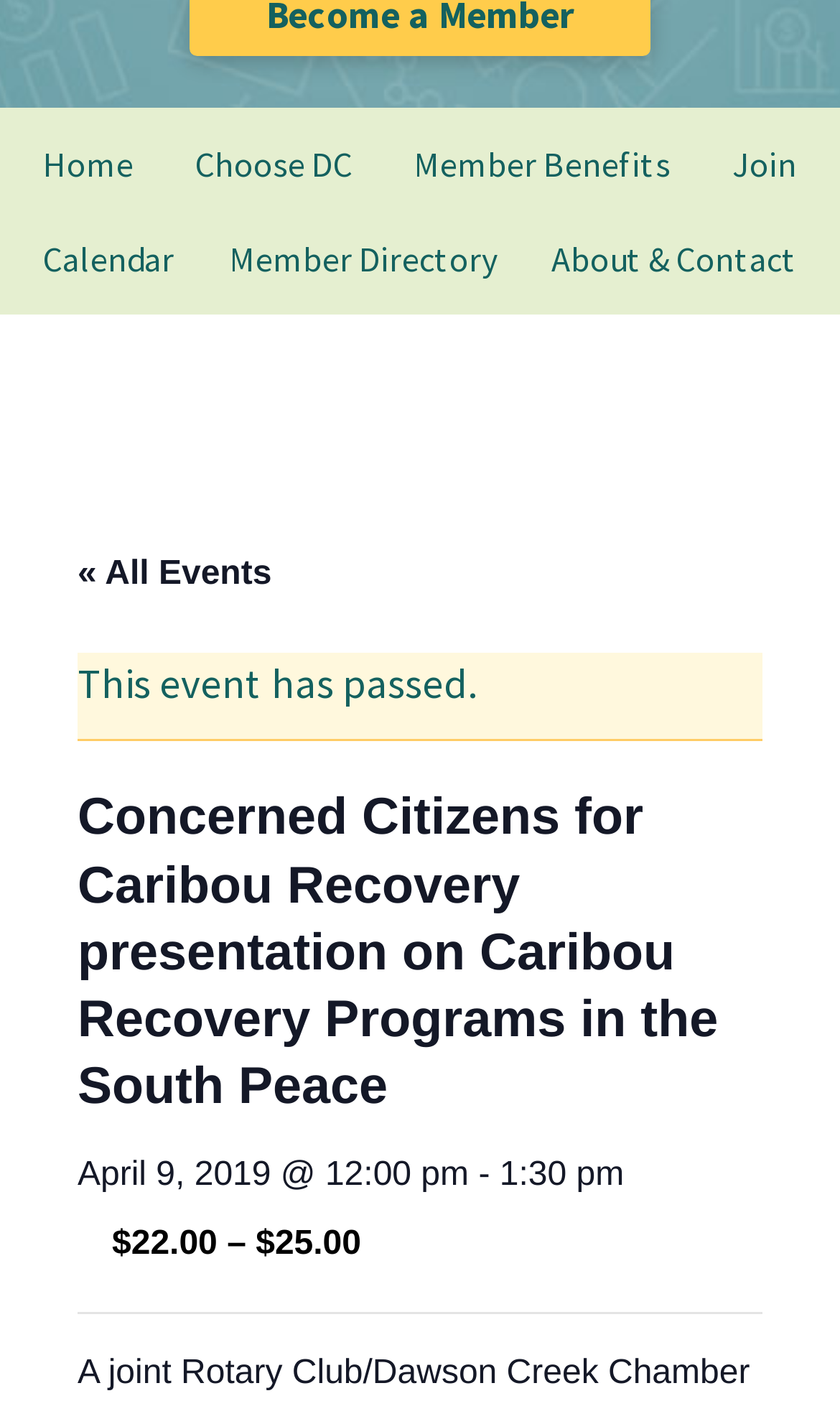Identify the bounding box of the UI element described as follows: "Member Benefits". Provide the coordinates as four float numbers in the range of 0 to 1 [left, top, right, bottom].

[0.462, 0.089, 0.829, 0.144]